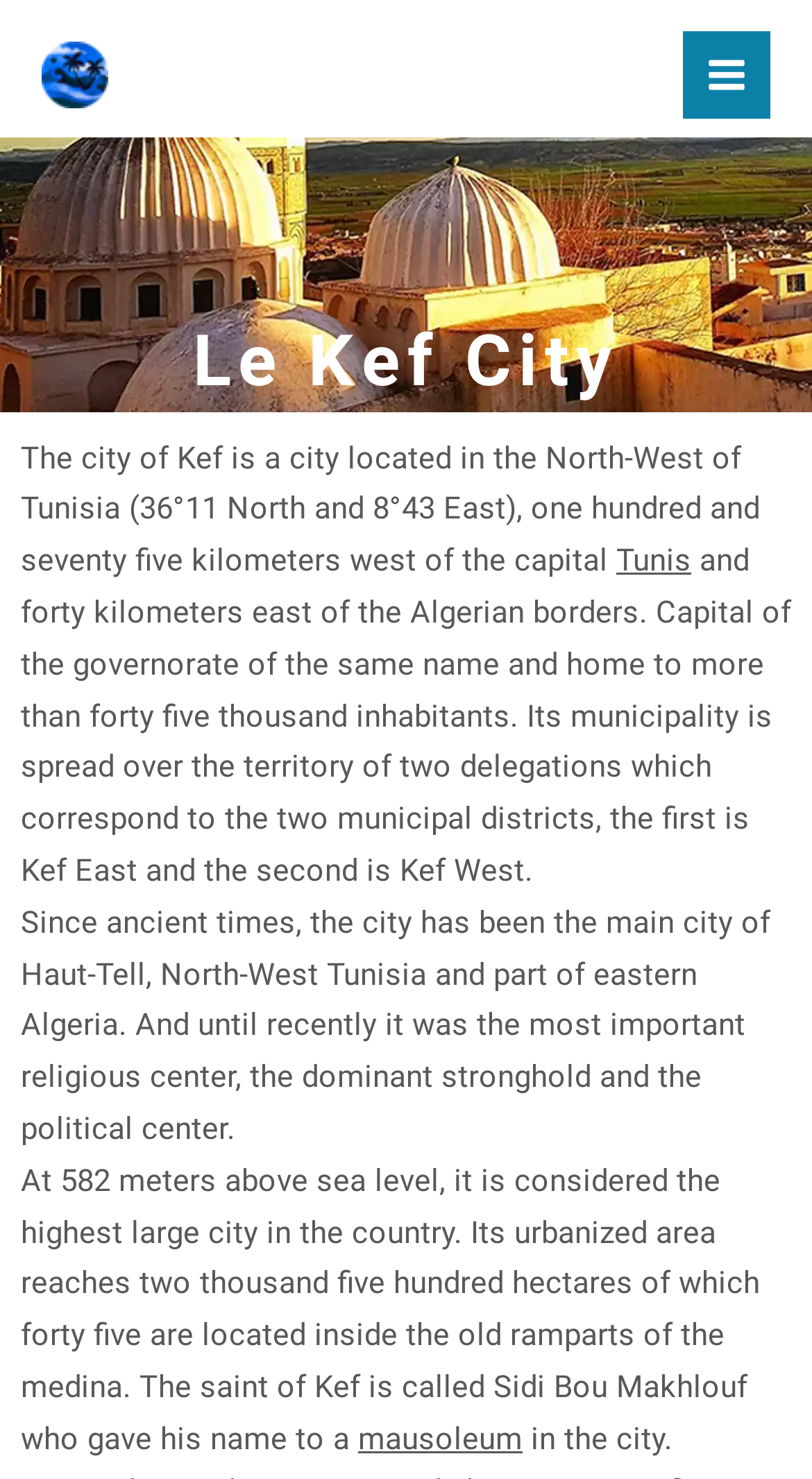How many inhabitants are in Le Kef?
Look at the image and respond with a single word or a short phrase.

More than 45,000